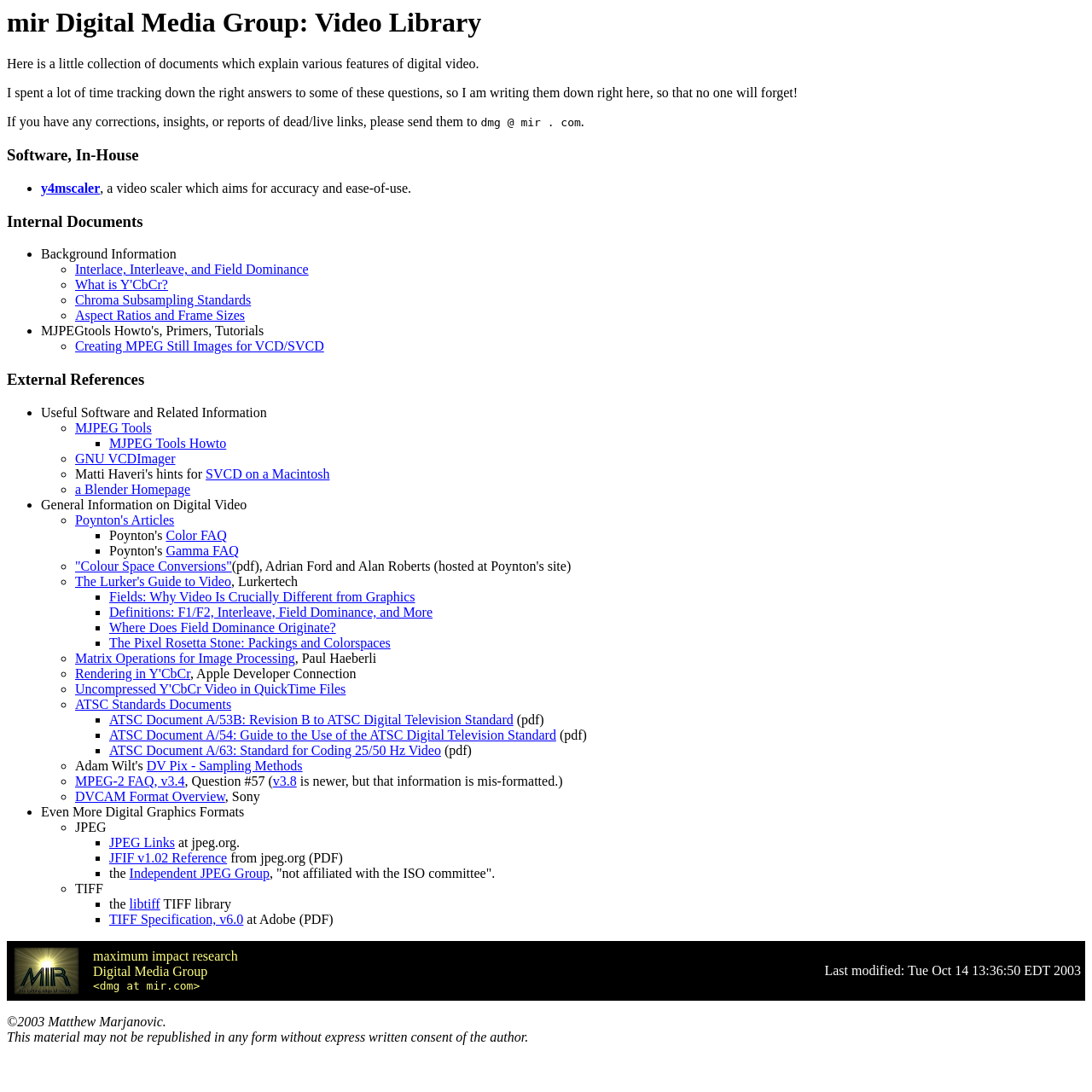Using the element description: "Interlace, Interleave, and Field Dominance", determine the bounding box coordinates. The coordinates should be in the format [left, top, right, bottom], with values between 0 and 1.

[0.069, 0.24, 0.283, 0.253]